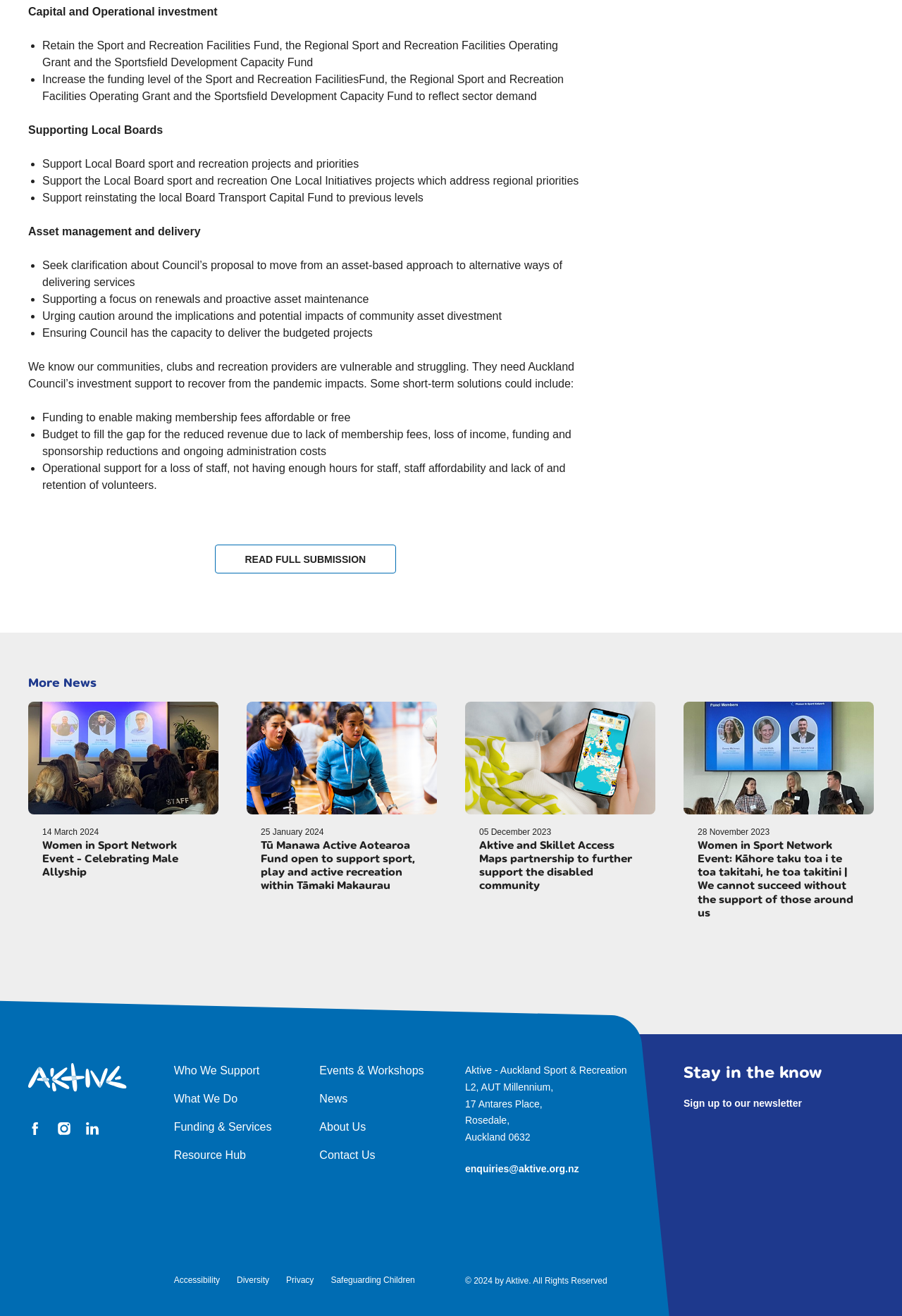Provide your answer in one word or a succinct phrase for the question: 
How many news articles are displayed on the webpage?

4